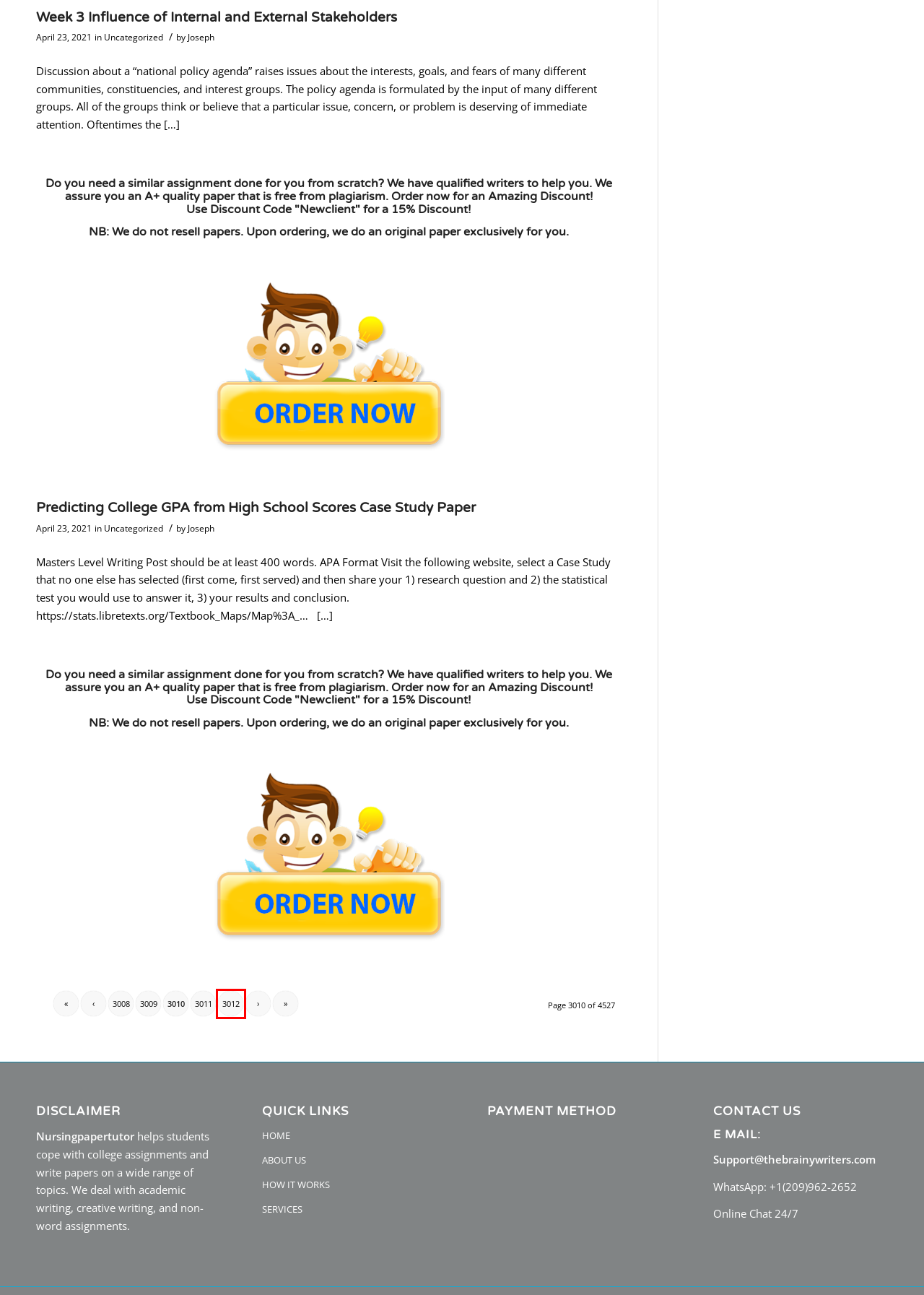Look at the given screenshot of a webpage with a red rectangle bounding box around a UI element. Pick the description that best matches the new webpage after clicking the element highlighted. The descriptions are:
A. Joseph, Author at thebrainywriters - Page 3012 of 4527
B. Week 3 Influence of Internal and External Stakeholders - thebrainywriters
C. Joseph, Author at thebrainywriters
D. Joseph, Author at thebrainywriters - Page 3009 of 4527
E. Joseph, Author at thebrainywriters - Page 4527 of 4527
F. Joseph, Author at thebrainywriters - Page 3011 of 4527
G. Predicting College GPA from High School Scores Case Study Paper - thebrainywriters
H. Joseph, Author at thebrainywriters - Page 3008 of 4527

A